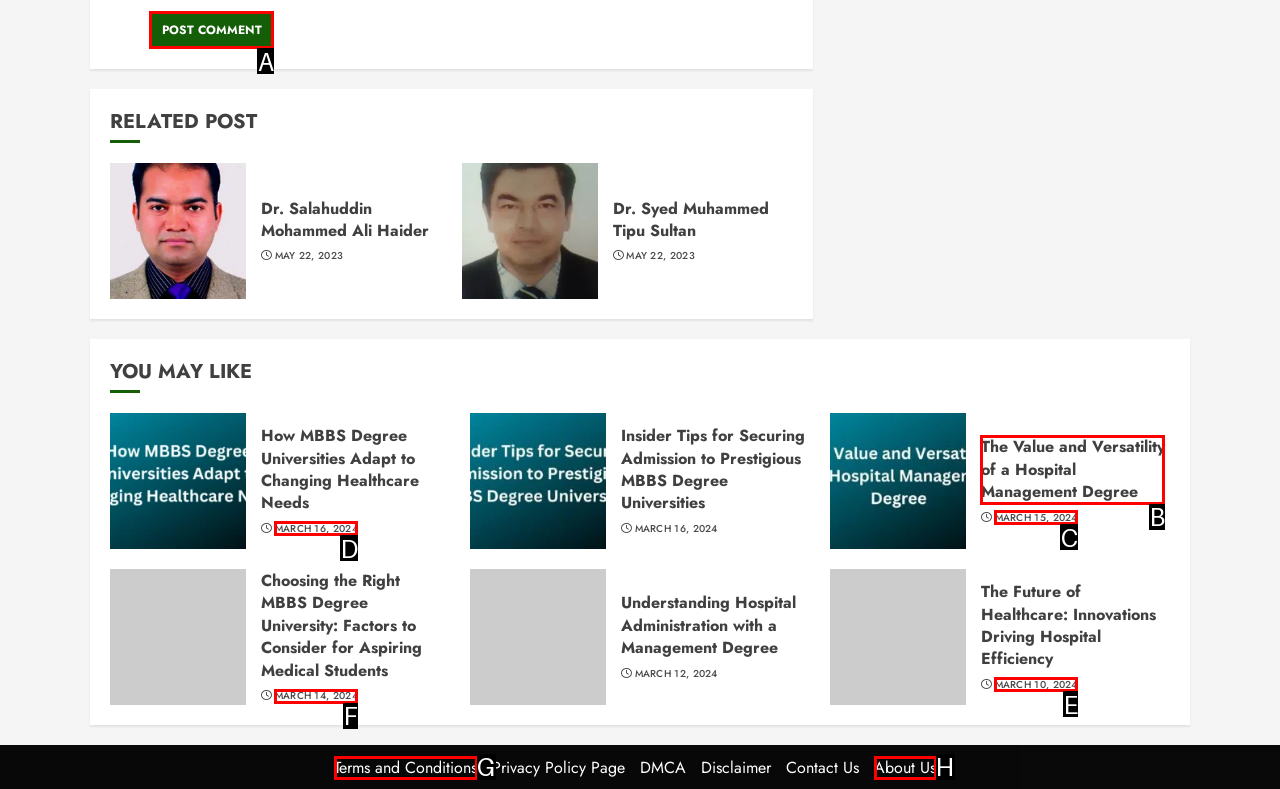Pick the option that should be clicked to perform the following task: Click the 'Home' link
Answer with the letter of the selected option from the available choices.

None